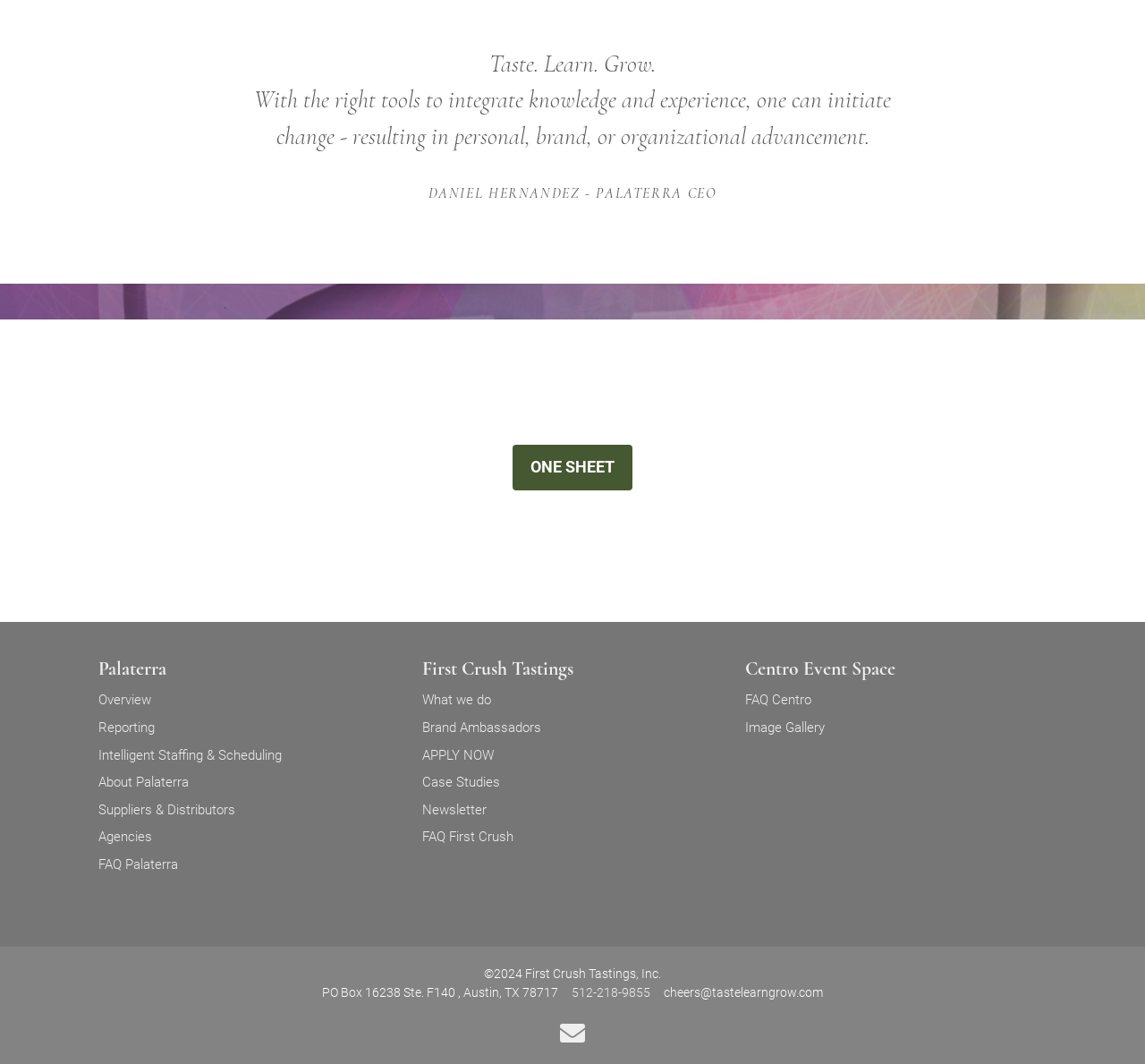Can you identify the bounding box coordinates of the clickable region needed to carry out this instruction: 'Explore 'Centro Event Space''? The coordinates should be four float numbers within the range of 0 to 1, stated as [left, top, right, bottom].

[0.651, 0.617, 0.782, 0.639]